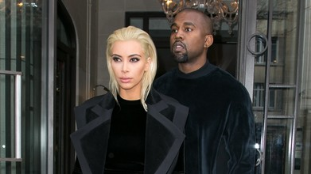What is the color of Kim Kardashian's outfit? Please answer the question using a single word or phrase based on the image.

dark